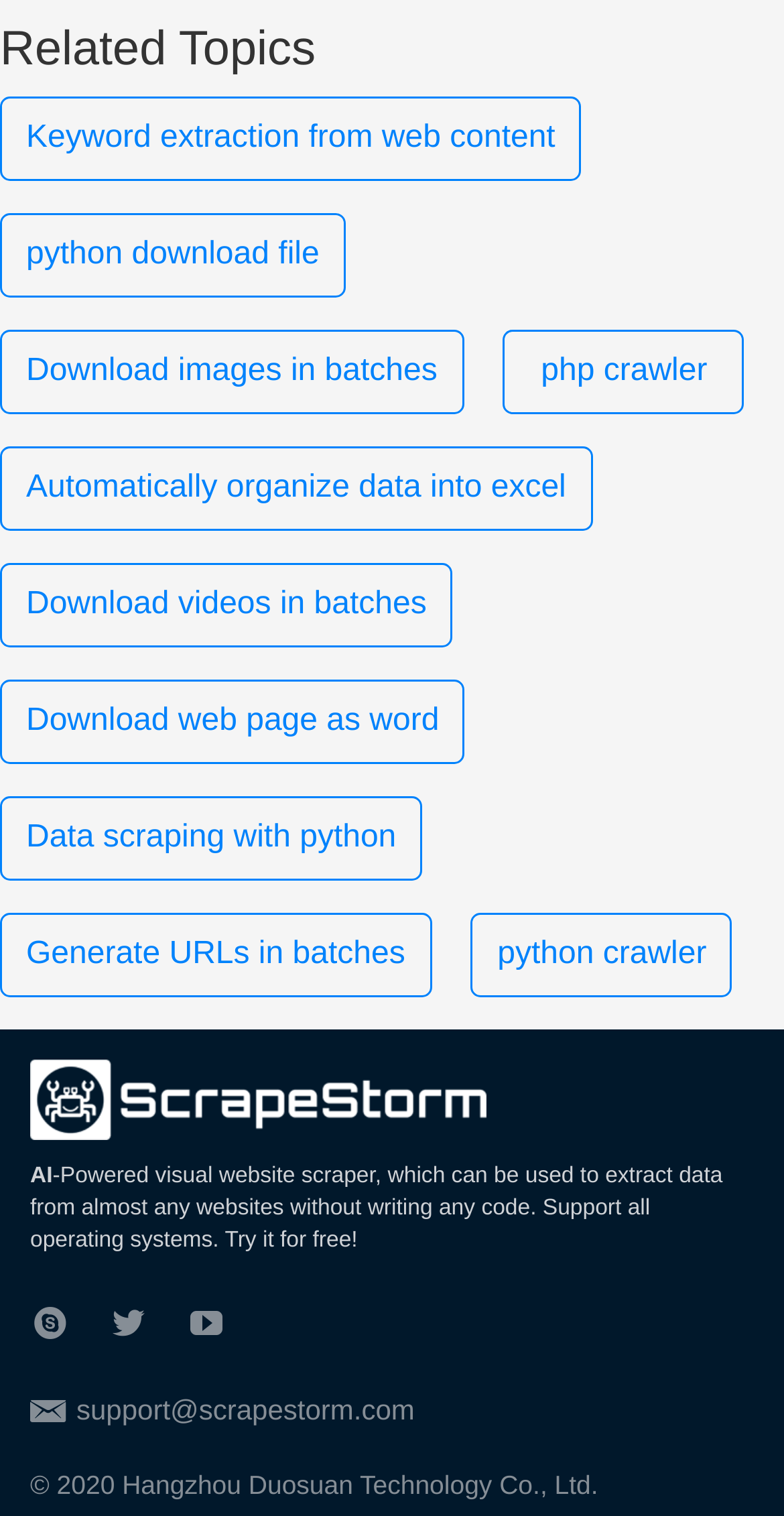Kindly provide the bounding box coordinates of the section you need to click on to fulfill the given instruction: "Click on 'support@scrapestorm.com'".

[0.038, 0.92, 0.529, 0.941]